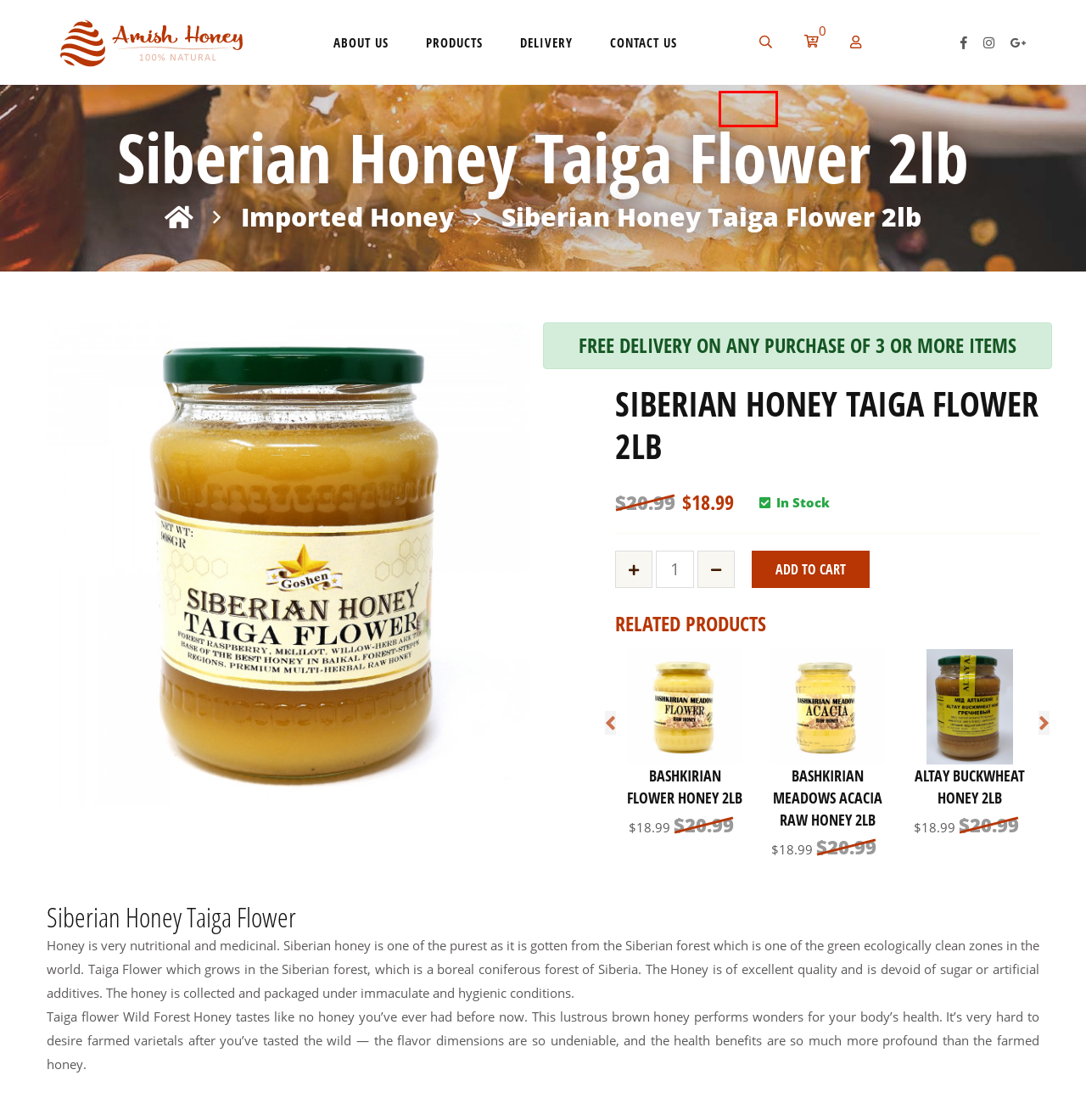You are provided a screenshot of a webpage featuring a red bounding box around a UI element. Choose the webpage description that most accurately represents the new webpage after clicking the element within the red bounding box. Here are the candidates:
A. Altay Meadow Honey 2lb | Amish Honey Store
B. Bashkirian Flower Honey 2lb | Amish Honey Store
C. Account Login
D. Altay Linden Honey 2lb | Amish Honey Store
E. Quick registration
F. Bashkirian Meadows Acacia Raw Honey 2lb | Amish Honey Store
G. Altay Flower Honey 2lb | Amish Honey Store
H. Organic Raw Honey | Best Natural Honey for Sale | Amish Honey Store

C